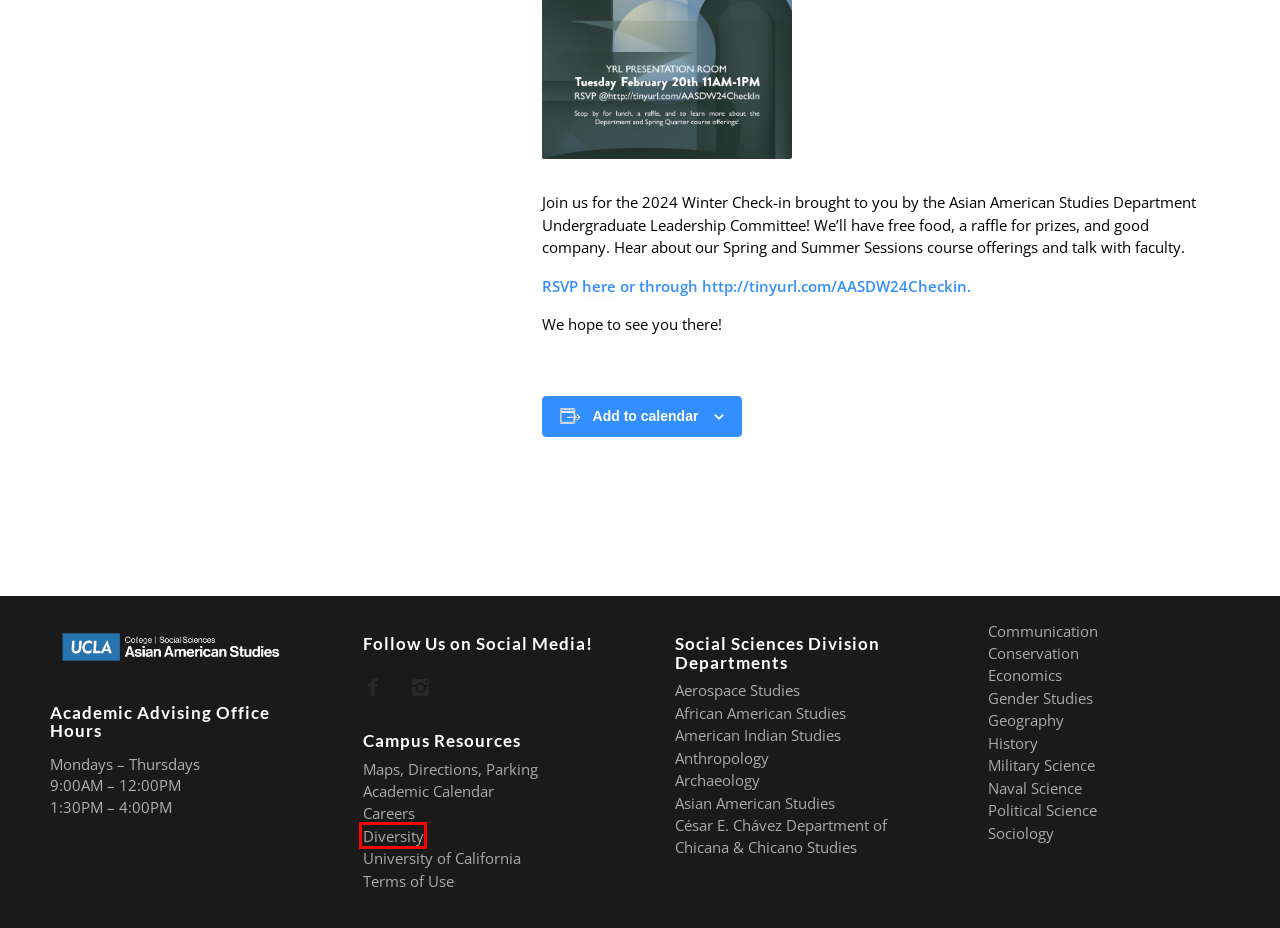You’re provided with a screenshot of a webpage that has a red bounding box around an element. Choose the best matching webpage description for the new page after clicking the element in the red box. The options are:
A. UCLA Communication - UCLA Department of Communication
B. UCLA Political Science
C. UCLA Department of Anthropology
D. UCLA Naval Science
E. UCLA Cotsen Institute of Archaeology |
F. UCLA Equity, Diversity & Inclusion - Build equity for all.
G. UCLA Aerospace Studies
H. UCLA Sociology - UCLA Department of Sociology

F